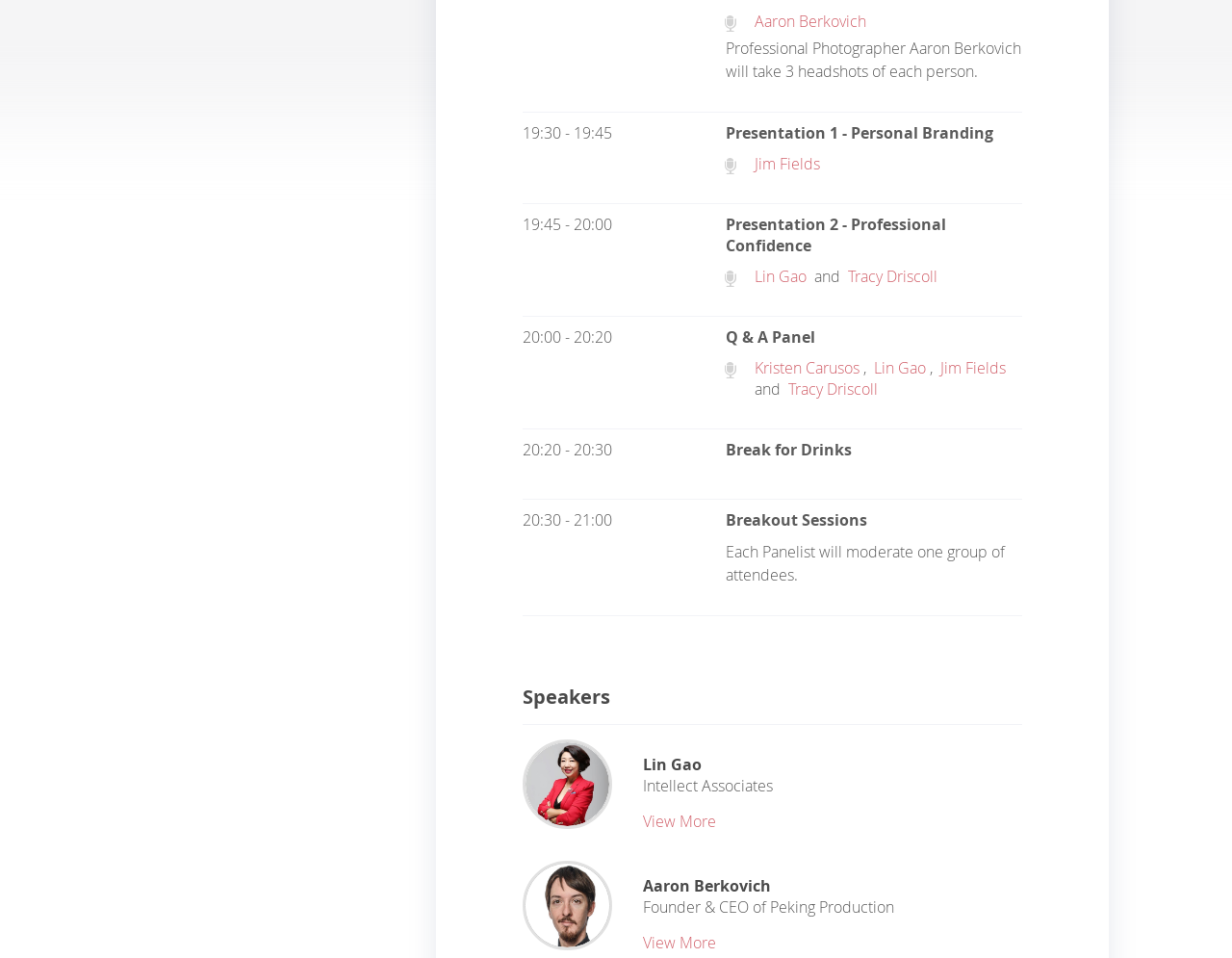Locate the bounding box coordinates of the clickable area needed to fulfill the instruction: "View Aaron Berkovich's profile".

[0.612, 0.011, 0.703, 0.033]